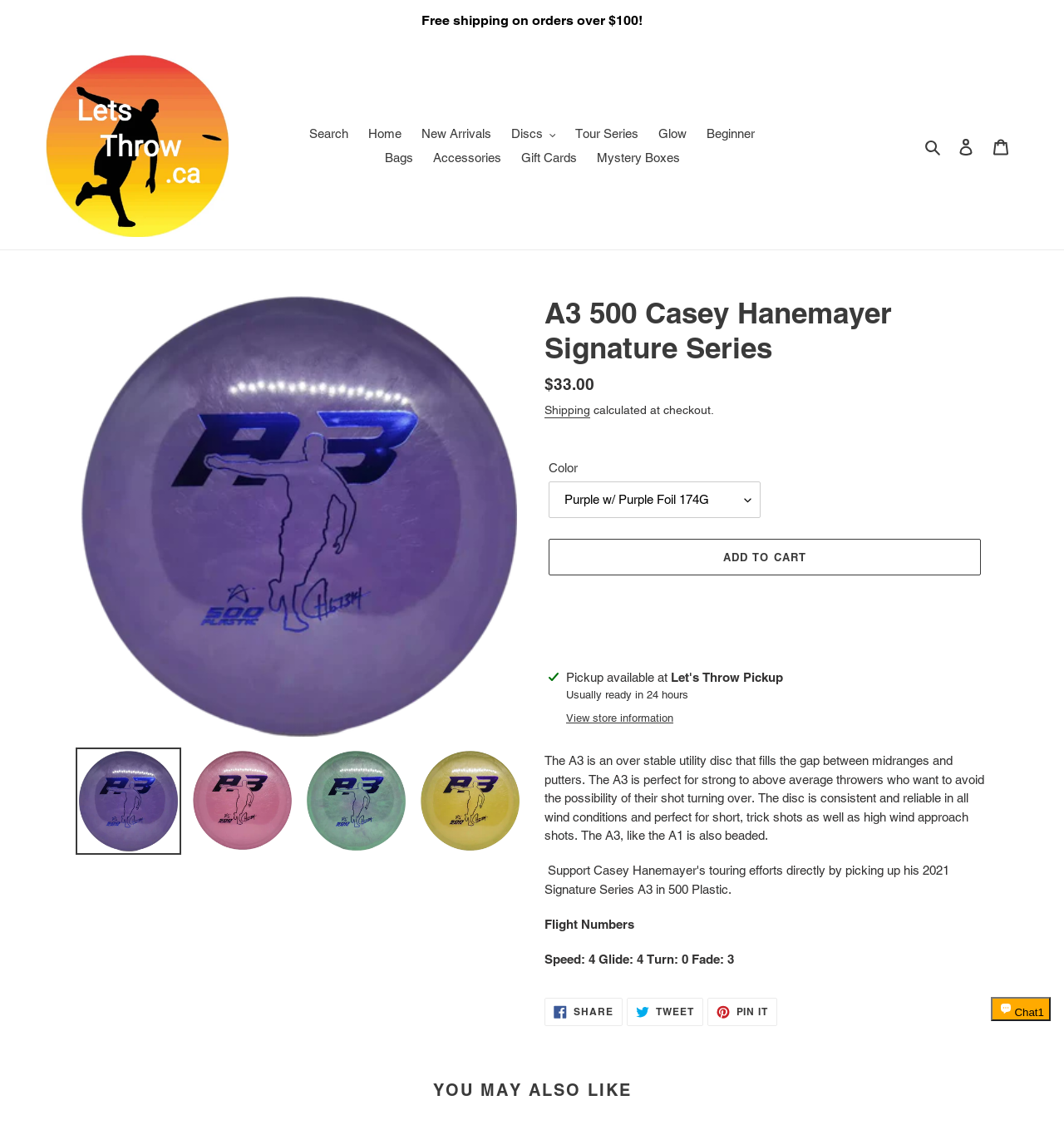Find the bounding box of the web element that fits this description: "alt="Let&#39;s Throw"".

[0.043, 0.049, 0.215, 0.21]